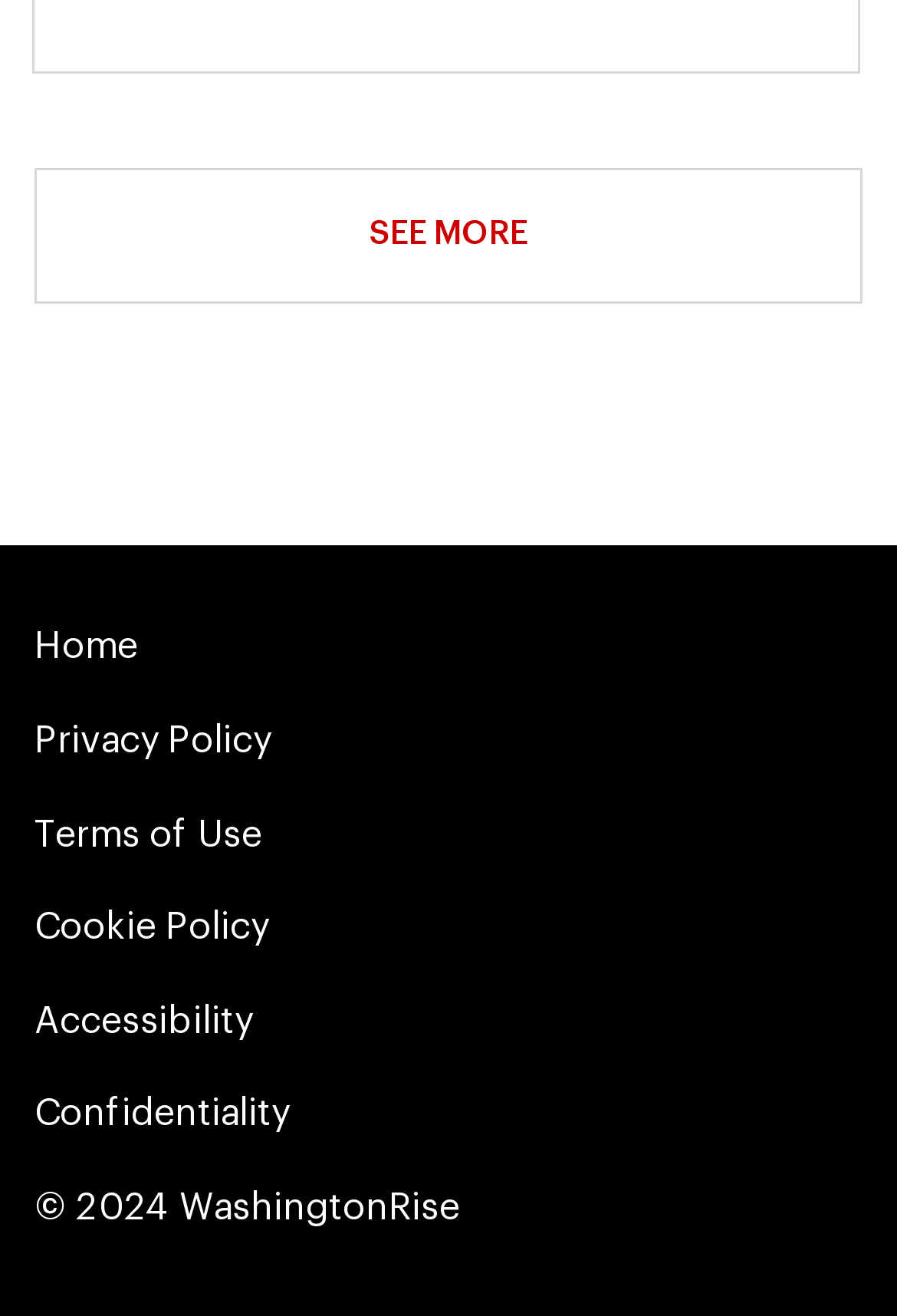How many links are available in the footer section?
Refer to the image and respond with a one-word or short-phrase answer.

7